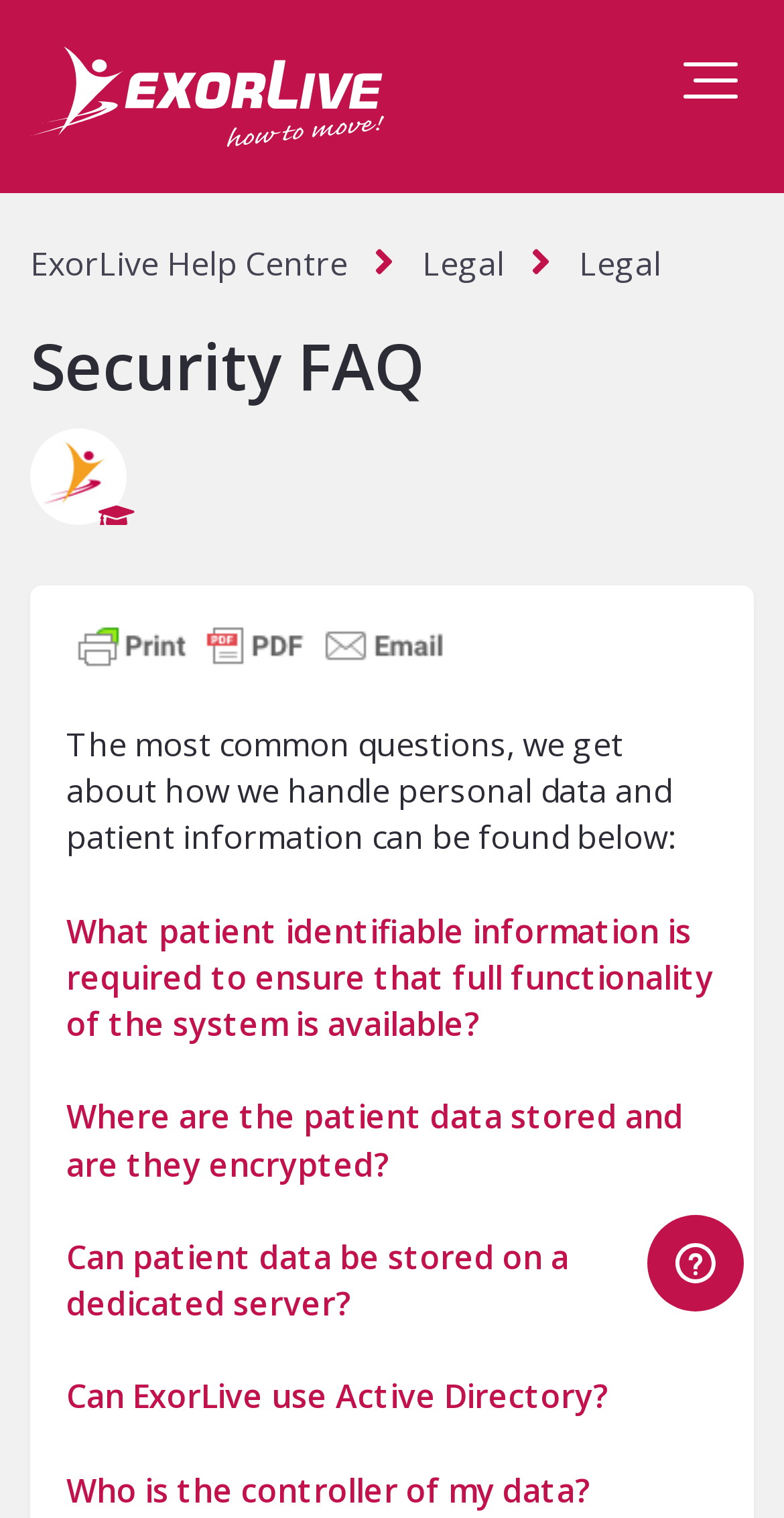For the given element description Can ExorLive use Active Directory?, determine the bounding box coordinates of the UI element. The coordinates should follow the format (top-left x, top-left y, bottom-right x, bottom-right y) and be within the range of 0 to 1.

[0.085, 0.906, 0.777, 0.935]